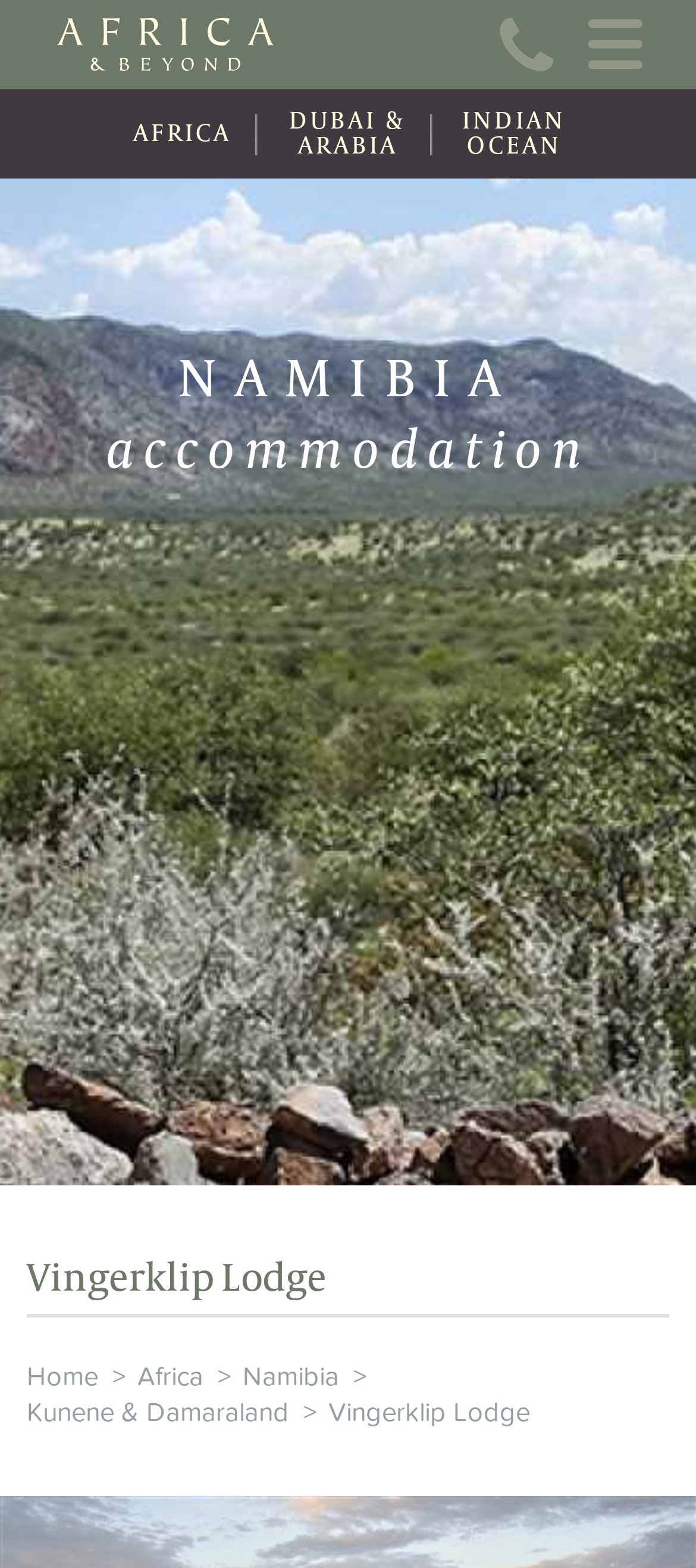Can you identify and provide the main heading of the webpage?

Added to wishlist!